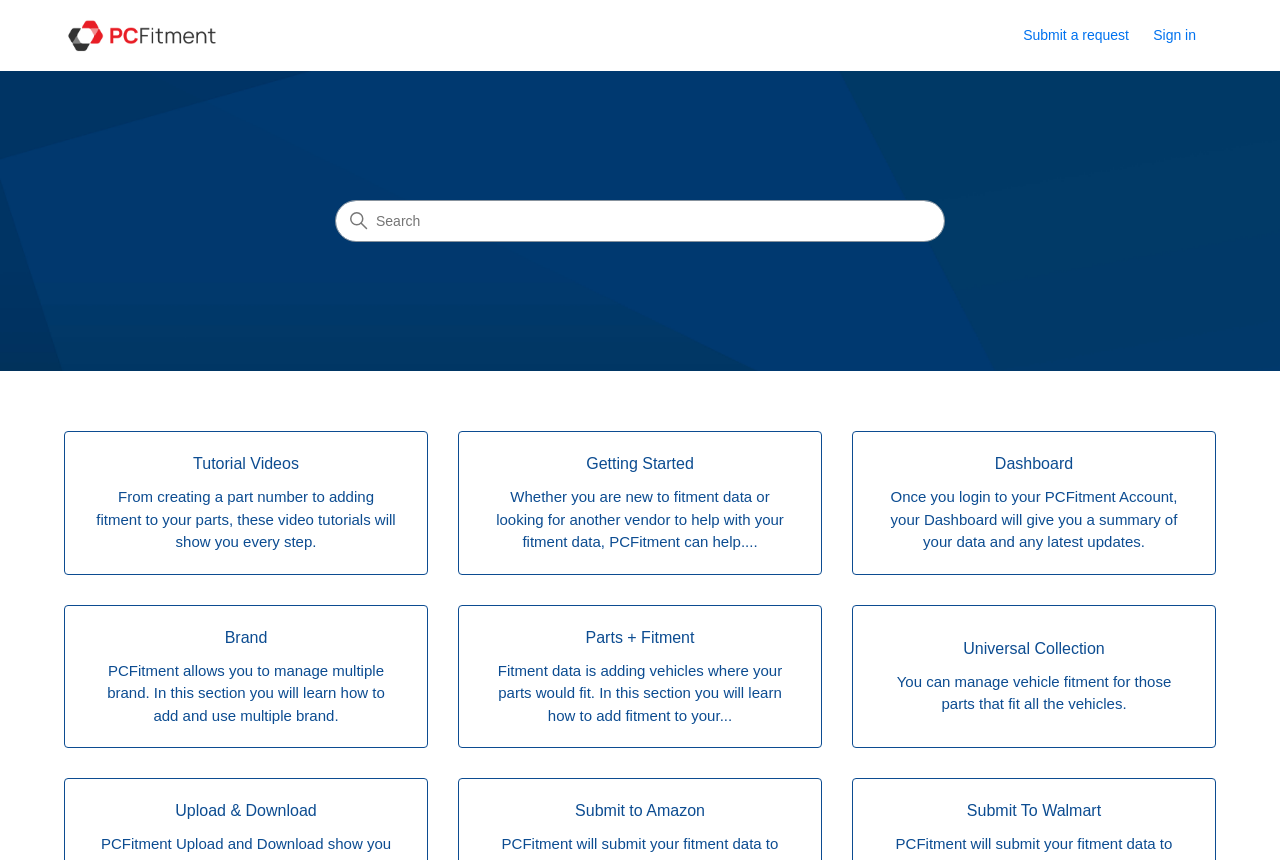Determine the bounding box coordinates of the clickable region to carry out the instruction: "Learn about getting started".

[0.359, 0.502, 0.641, 0.667]